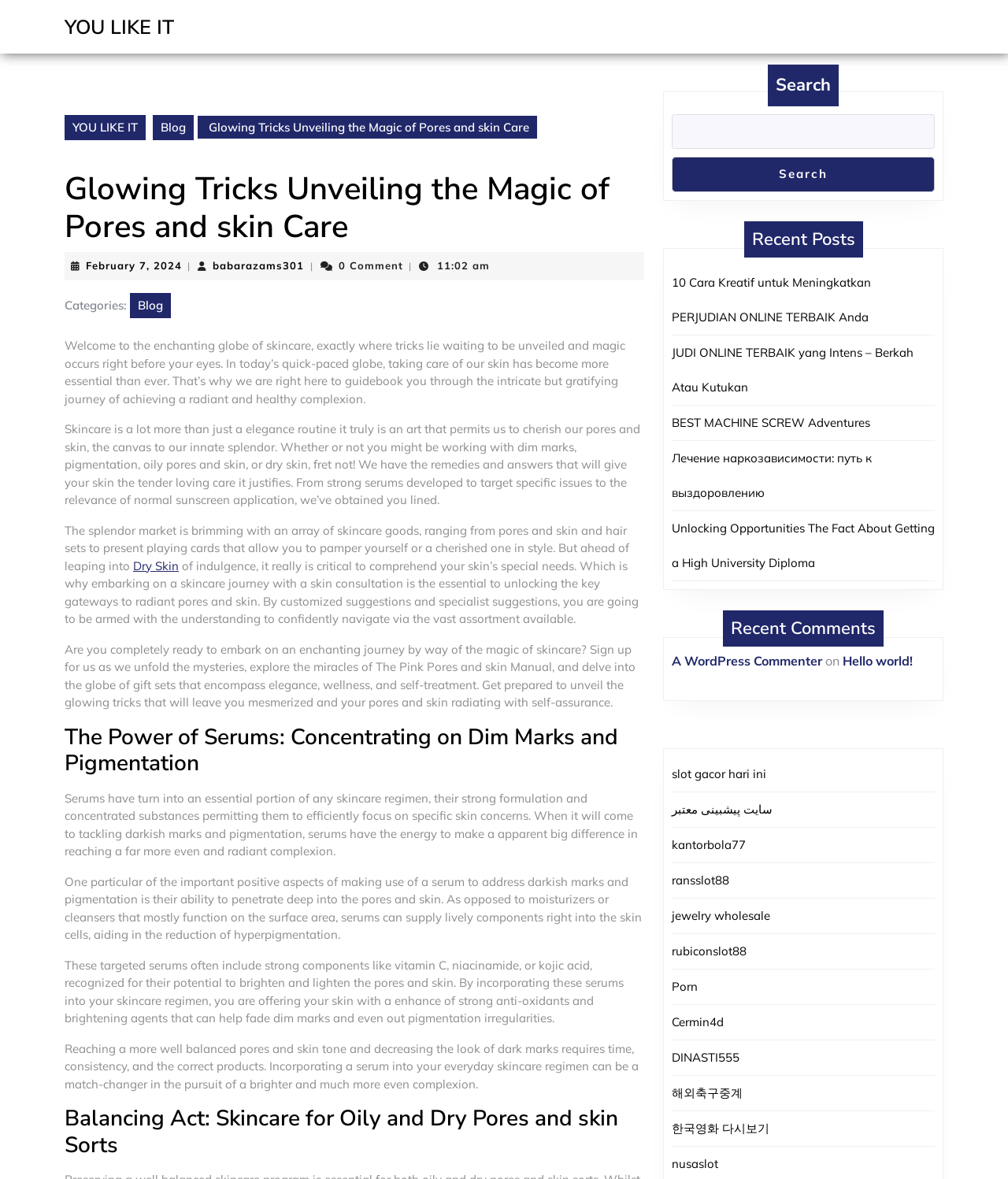What is the main topic of this webpage?
Look at the screenshot and give a one-word or phrase answer.

Skincare